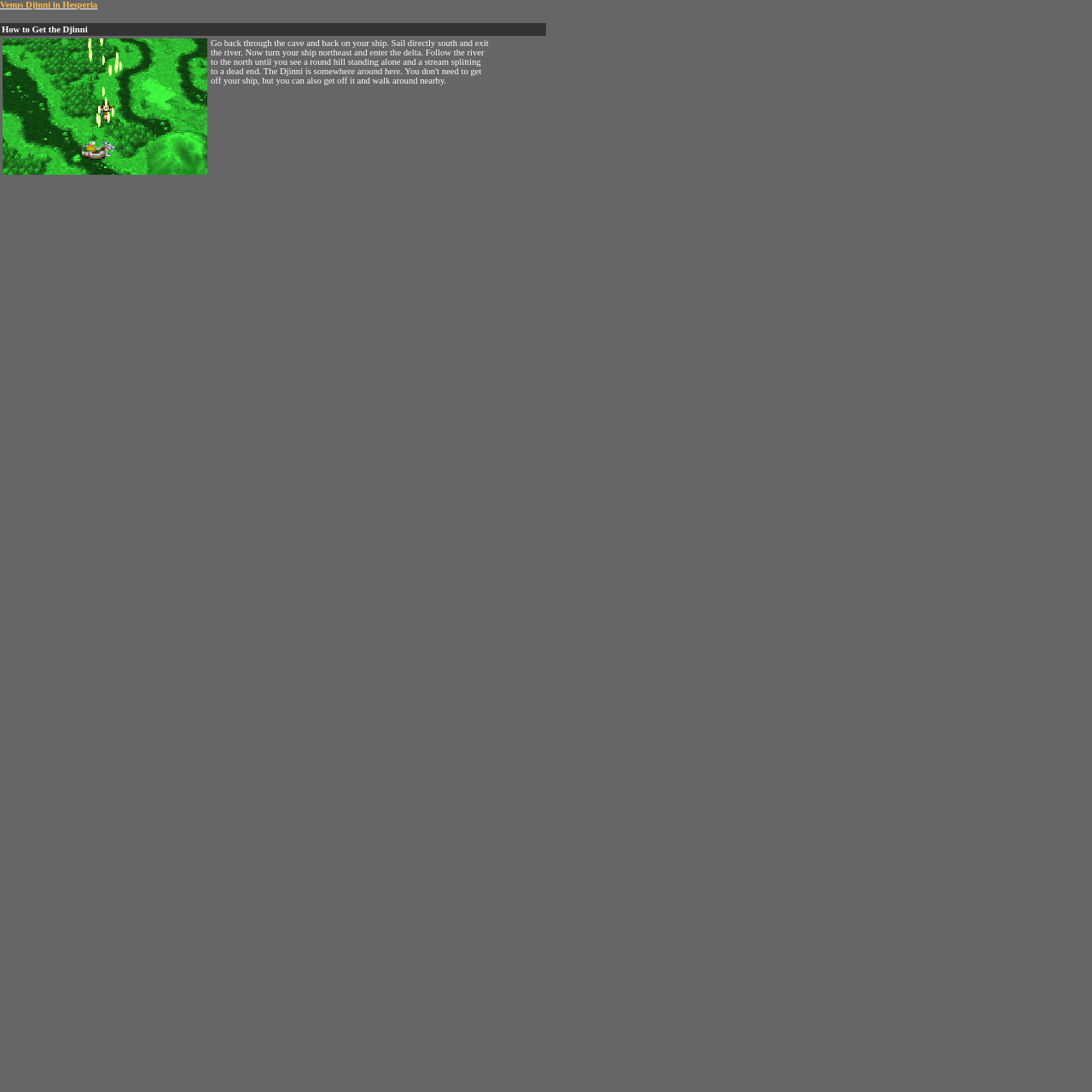Is it necessary to get off the ship to find the Djinni?
Please give a detailed and elaborate answer to the question based on the image.

The walkthrough guide mentions that I don't need to get off my ship to find the Djinni, but I can also get off it and walk around nearby if I want to.